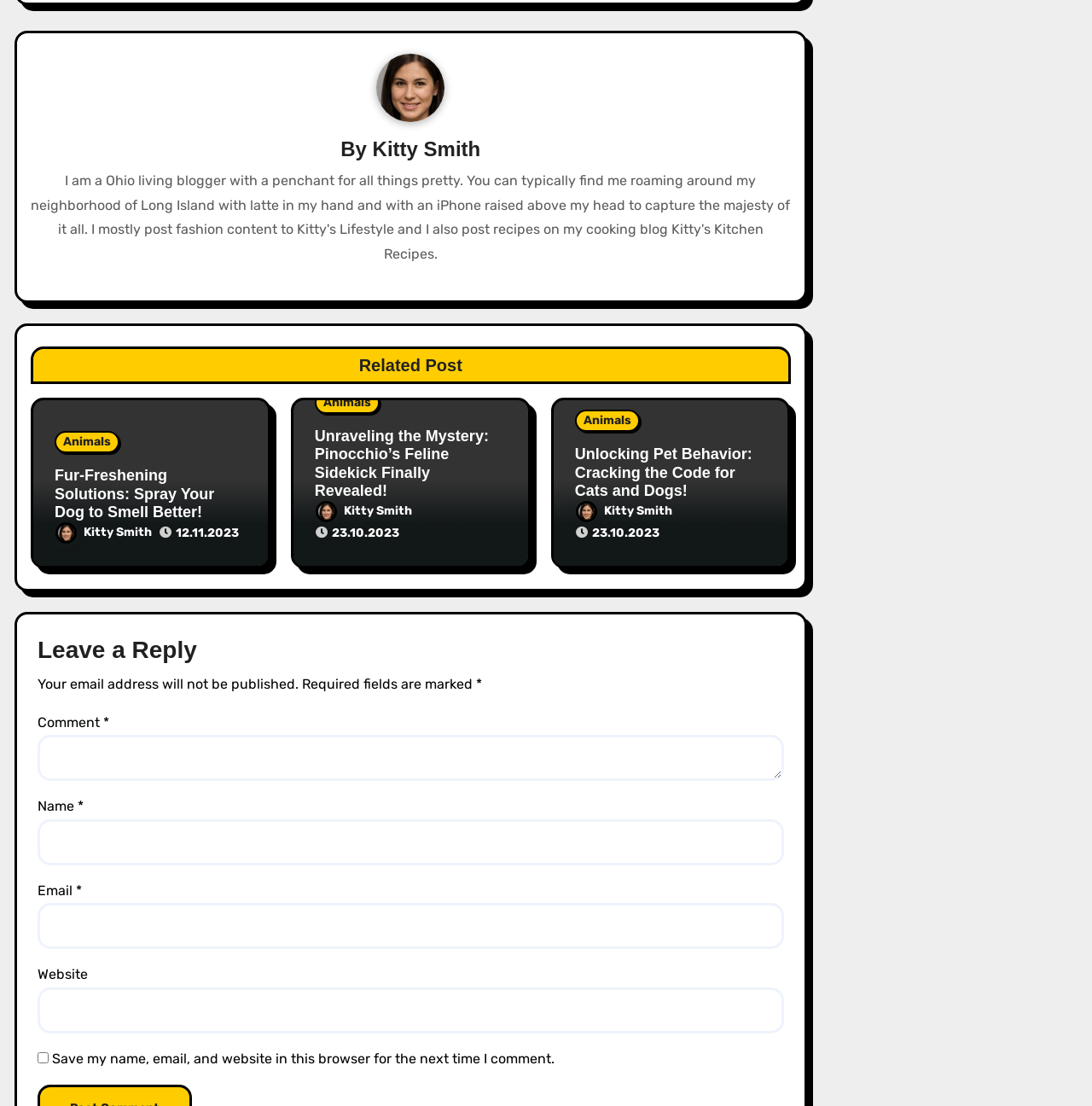Calculate the bounding box coordinates of the UI element given the description: "parent_node: Website name="url"".

[0.034, 0.893, 0.718, 0.934]